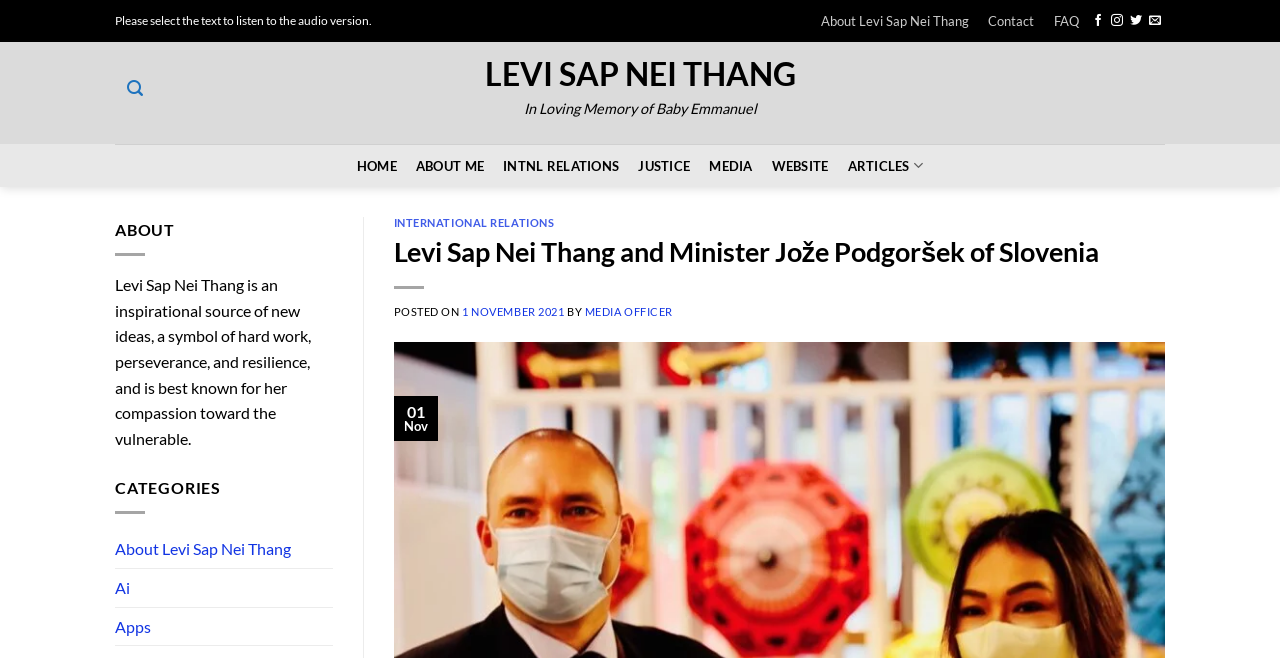Please identify the coordinates of the bounding box for the clickable region that will accomplish this instruction: "Contact us".

[0.765, 0.0, 0.816, 0.064]